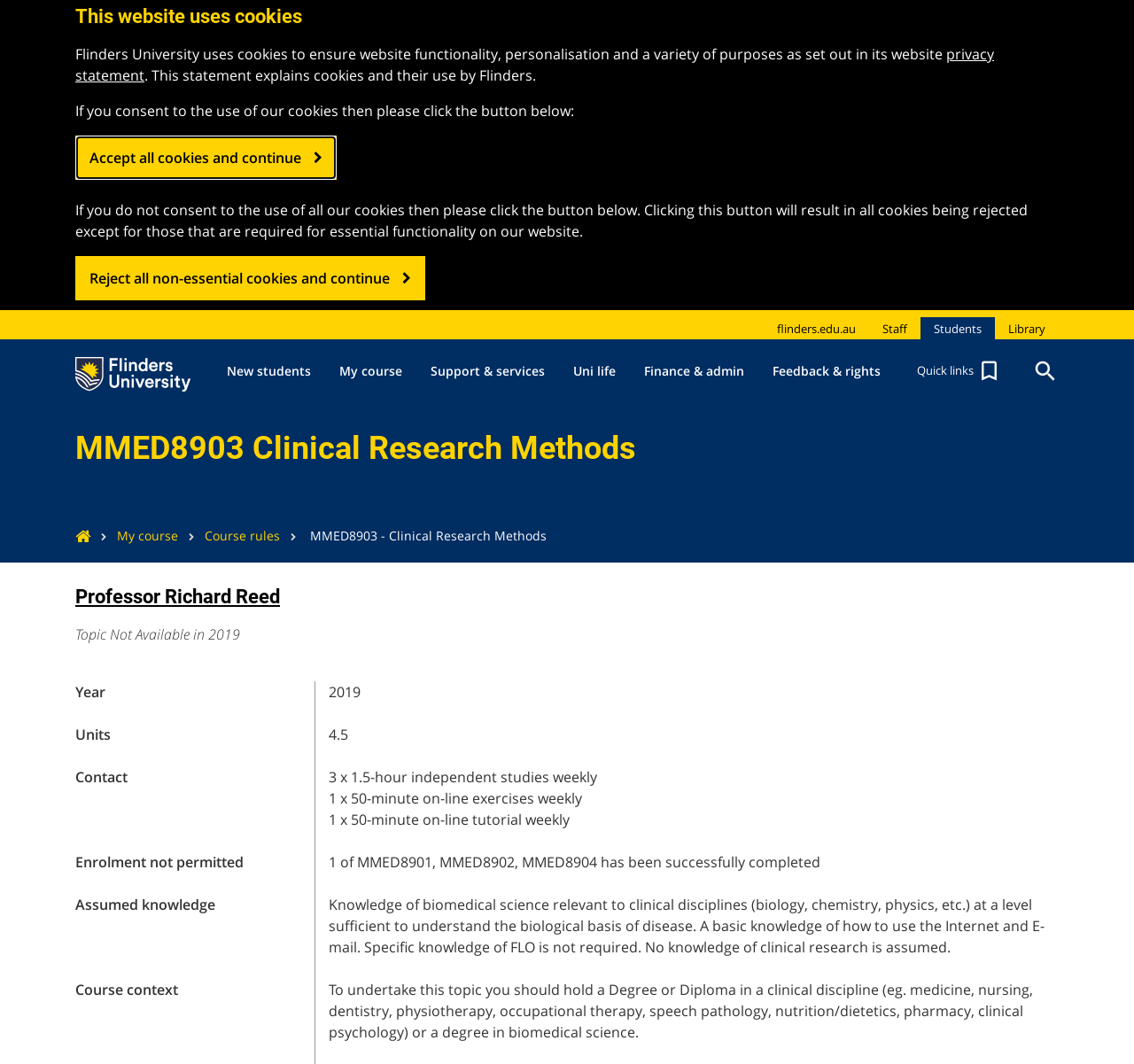Please identify the bounding box coordinates of the region to click in order to complete the given instruction: "View RELATED POSTS". The coordinates should be four float numbers between 0 and 1, i.e., [left, top, right, bottom].

None